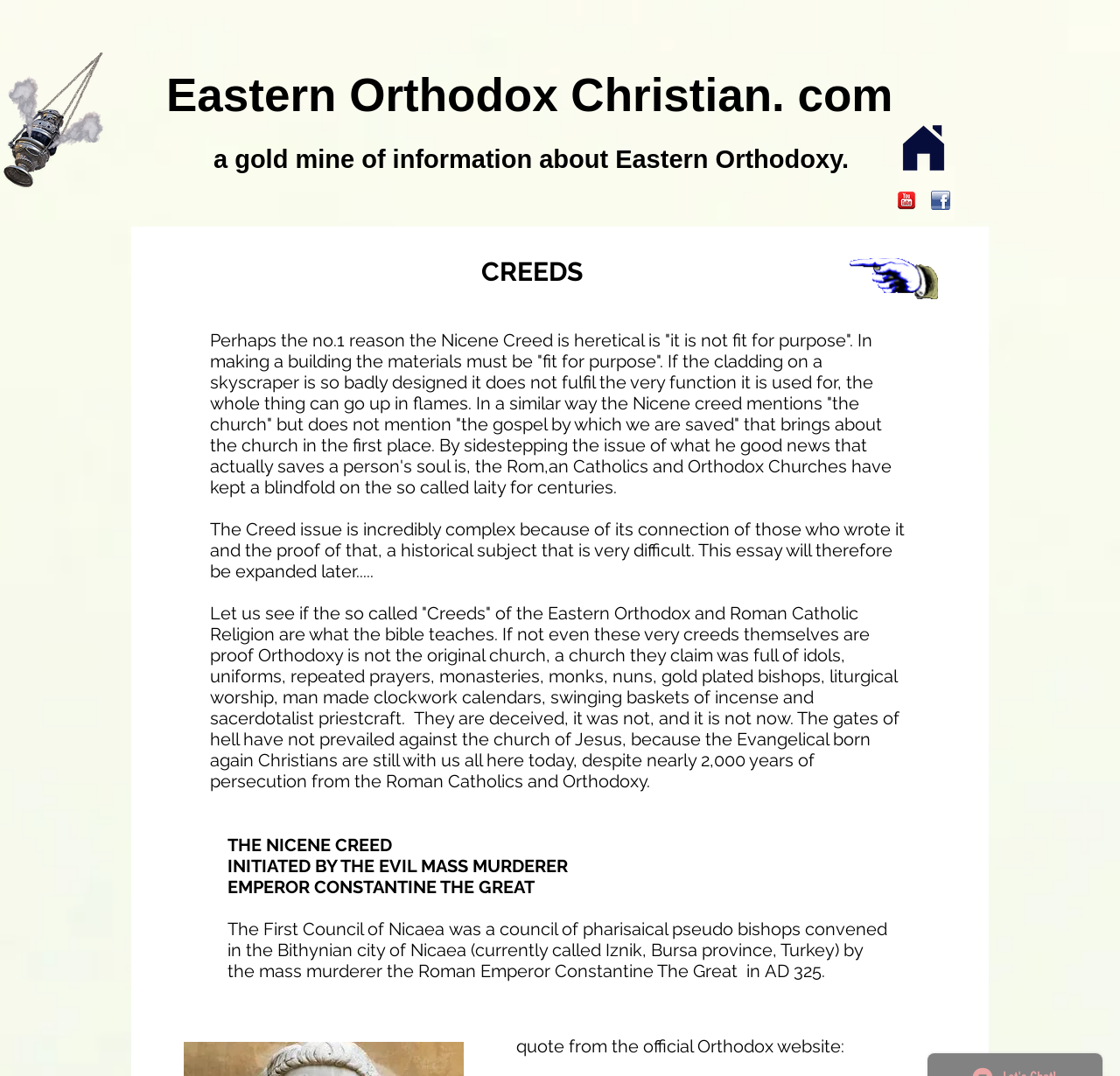Provide a brief response to the question using a single word or phrase: 
What is the location of the First Council of Nicaea?

Nicaea, Turkey